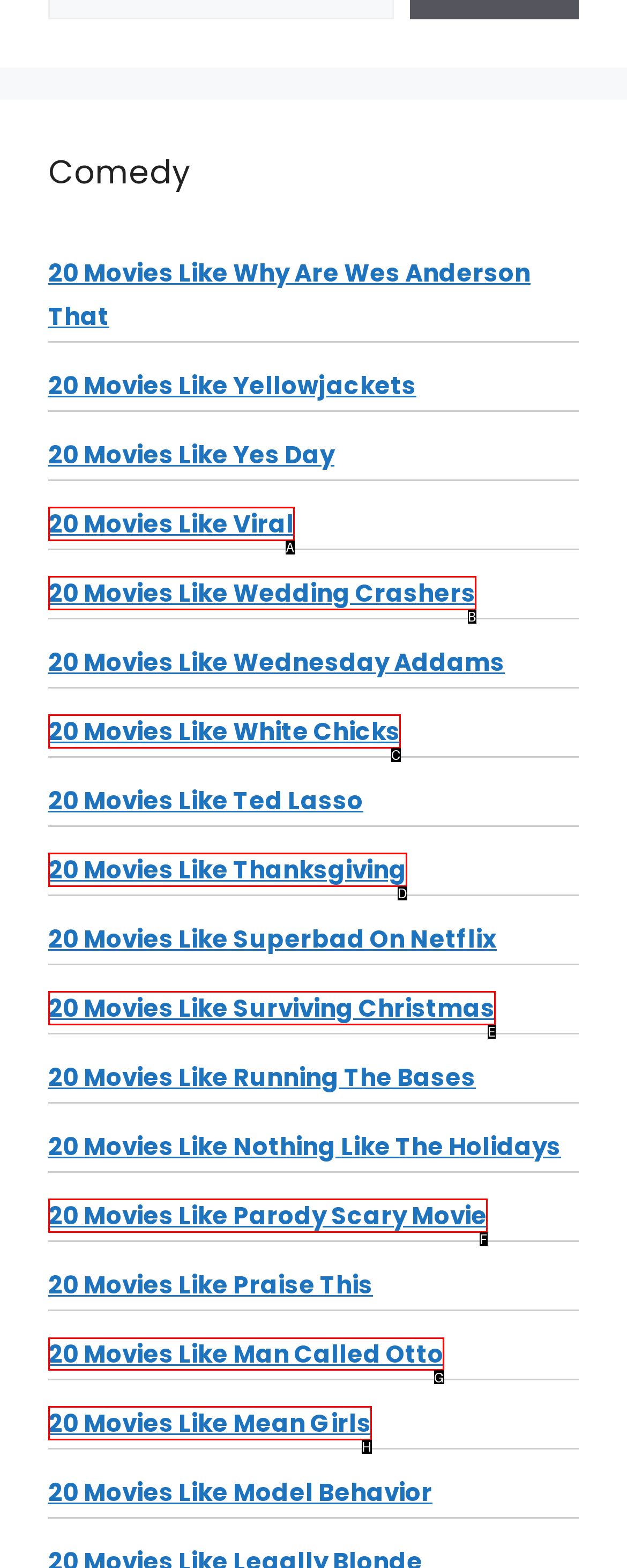Based on the task: browse movies like Man Called Otto, which UI element should be clicked? Answer with the letter that corresponds to the correct option from the choices given.

G